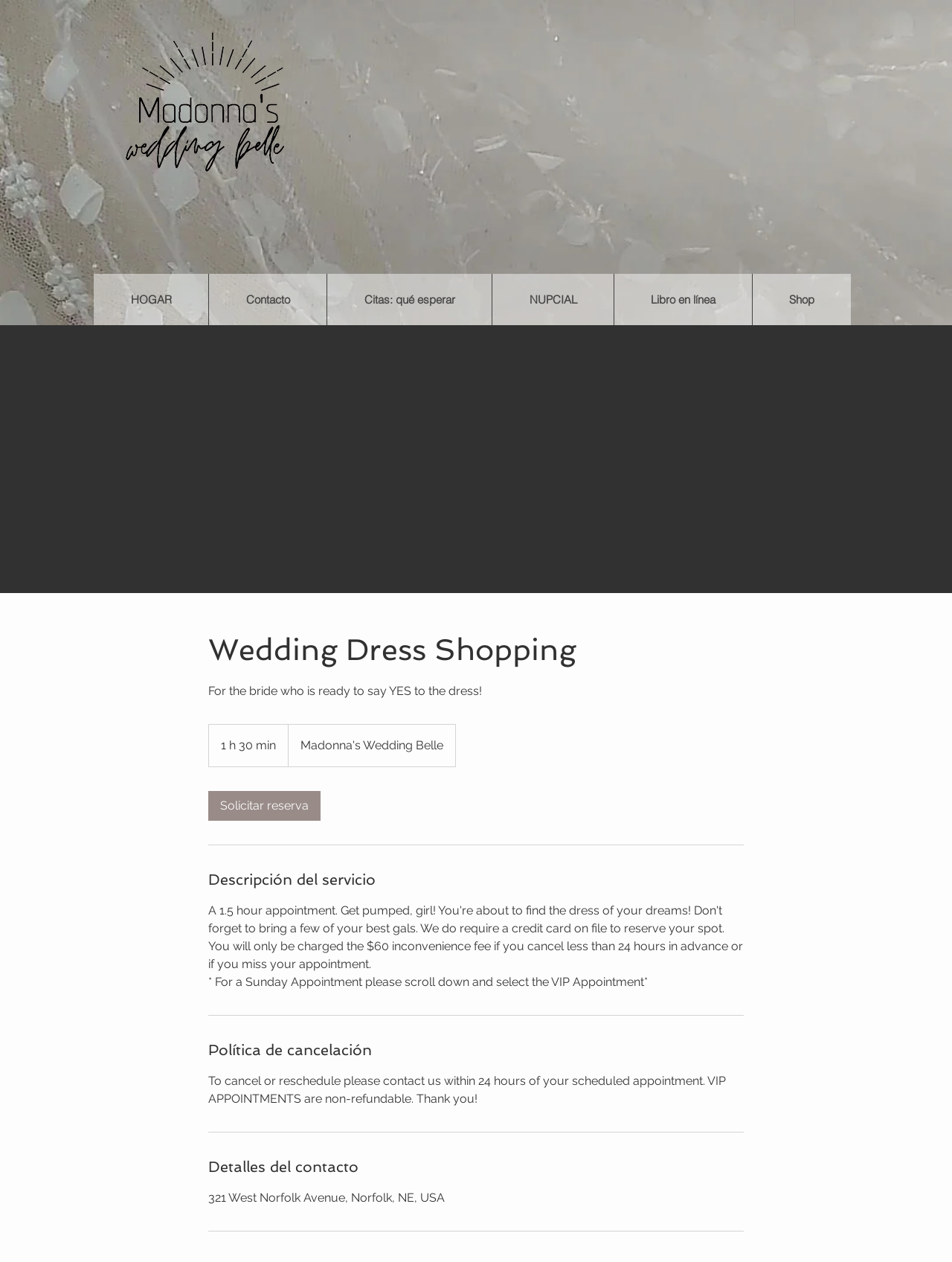Please provide the bounding box coordinates for the UI element as described: "Libro en línea". The coordinates must be four floats between 0 and 1, represented as [left, top, right, bottom].

[0.645, 0.217, 0.79, 0.258]